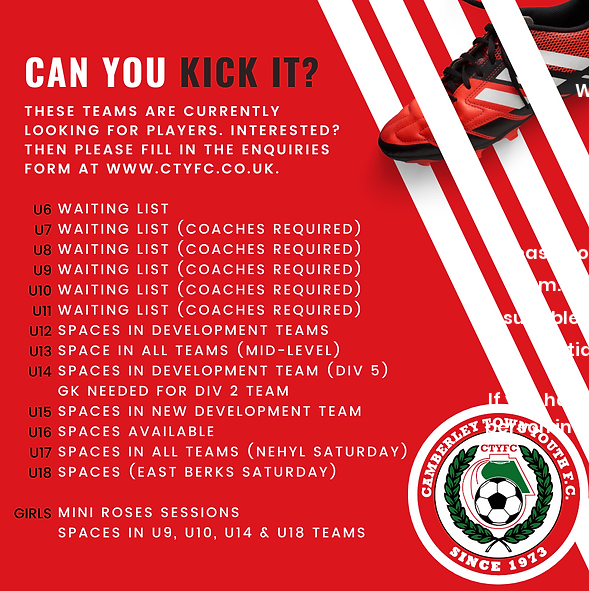What is the year the club was established?
Provide a thorough and detailed answer to the question.

The club's logo at the bottom of the banner proudly states its establishment in 1973, providing a sense of history and tradition for the Camberley Town Youth Football Club.